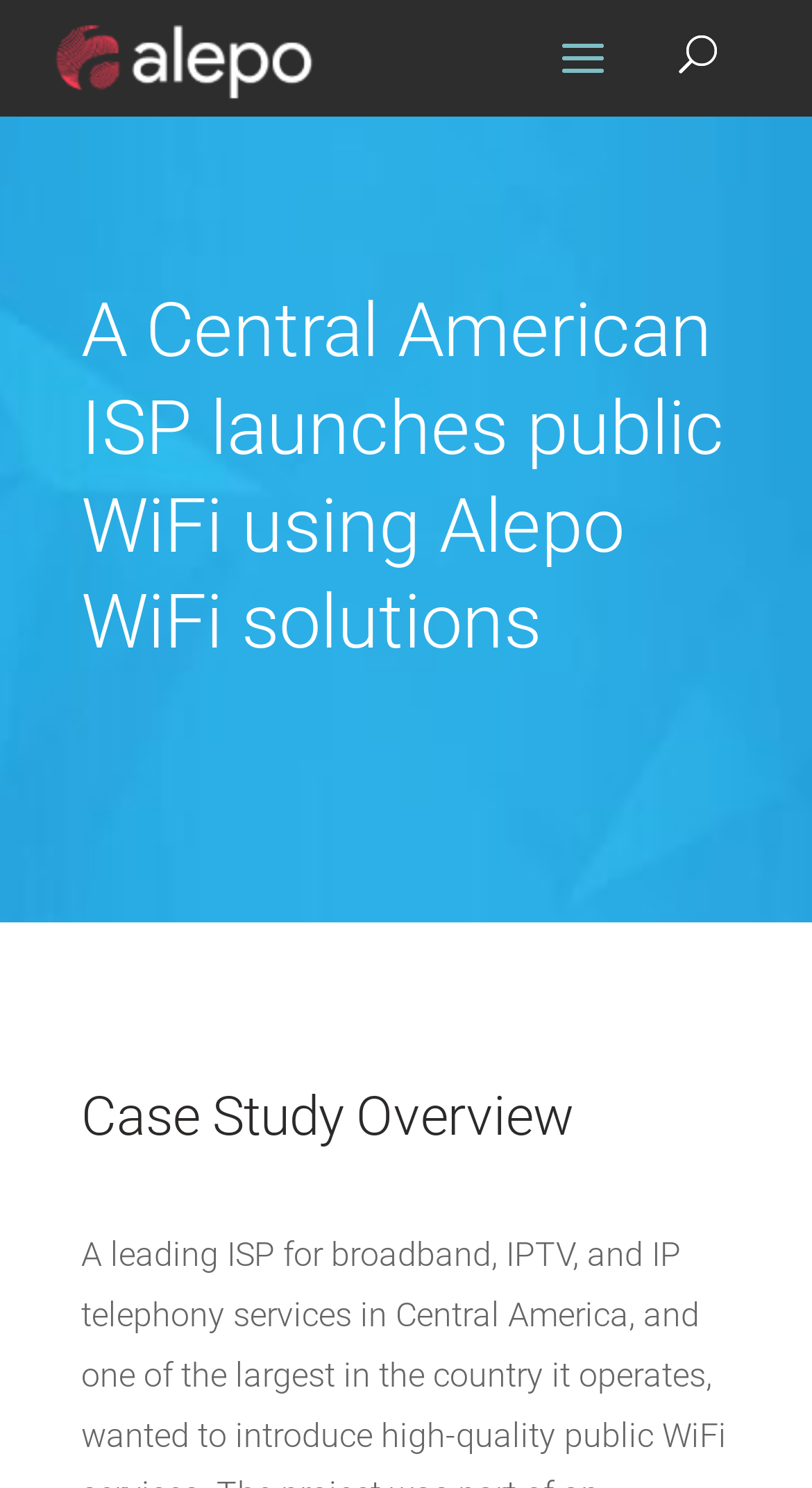Locate the bounding box of the UI element described in the following text: "job agency in Toronto".

None